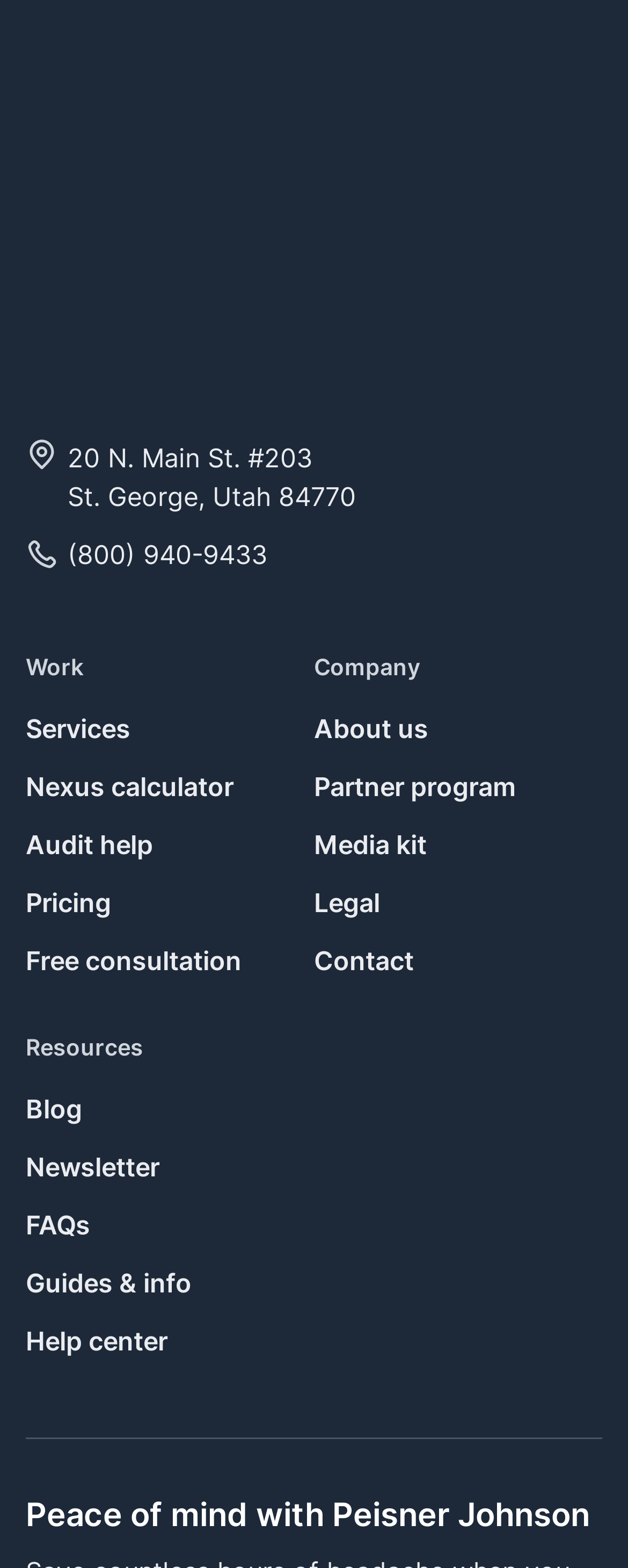What is the phone number?
Please give a detailed and elaborate explanation in response to the question.

I found the phone number by looking at the link element with the text '(800) 940-9433' which is located at the top of the webpage, below the address.